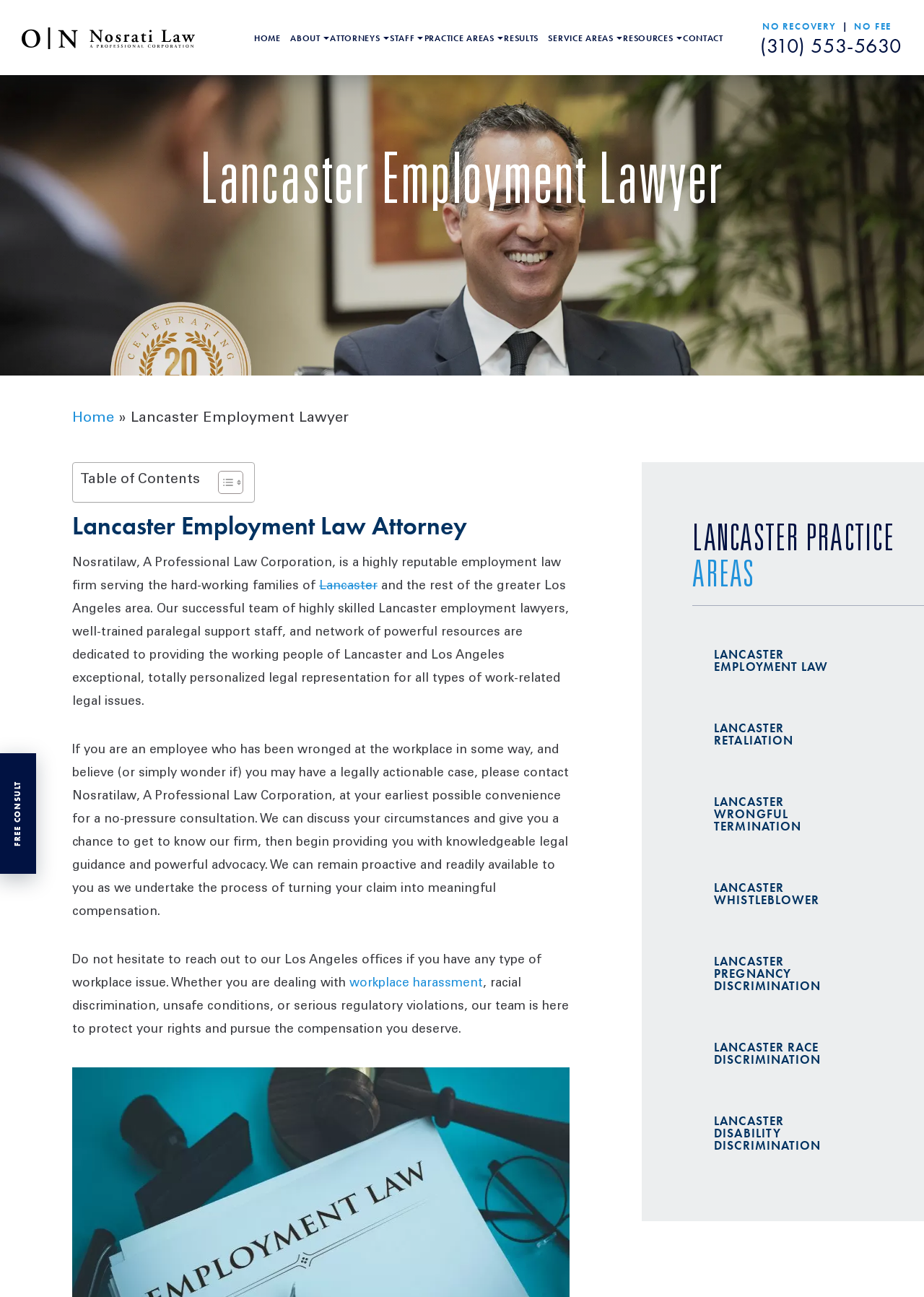Answer the question using only a single word or phrase: 
What is the firm's approach to clients?

Personalized legal representation